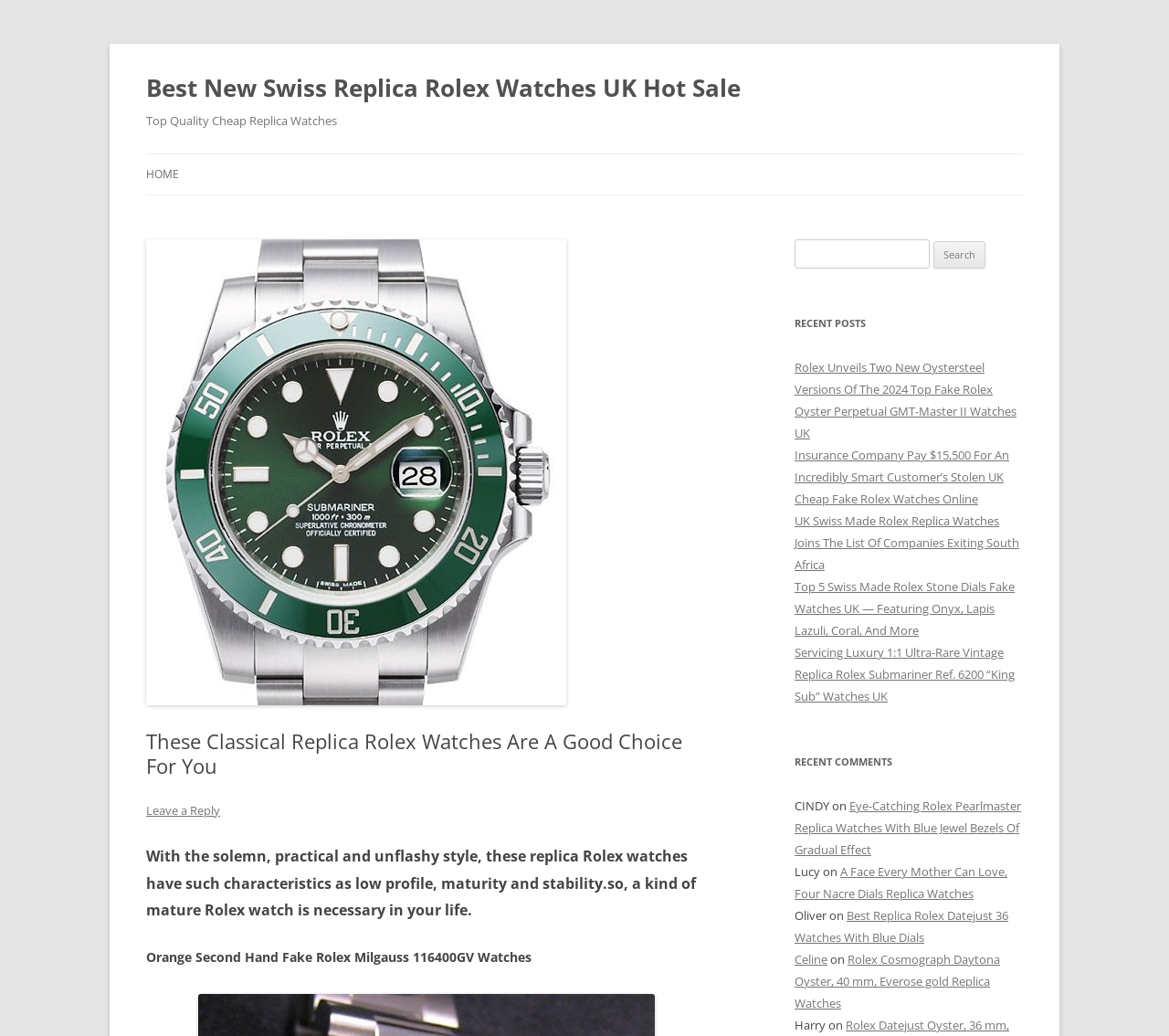Please specify the bounding box coordinates for the clickable region that will help you carry out the instruction: "Go to the homepage".

[0.125, 0.149, 0.153, 0.188]